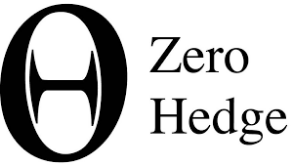What is Zero Hedge recognized alongside?
Could you answer the question in a detailed manner, providing as much information as possible?

The surrounding context suggests that Zero Hedge is recognized and referenced alongside other noteworthy platforms and publications, highlighting its influence in financial journalism.